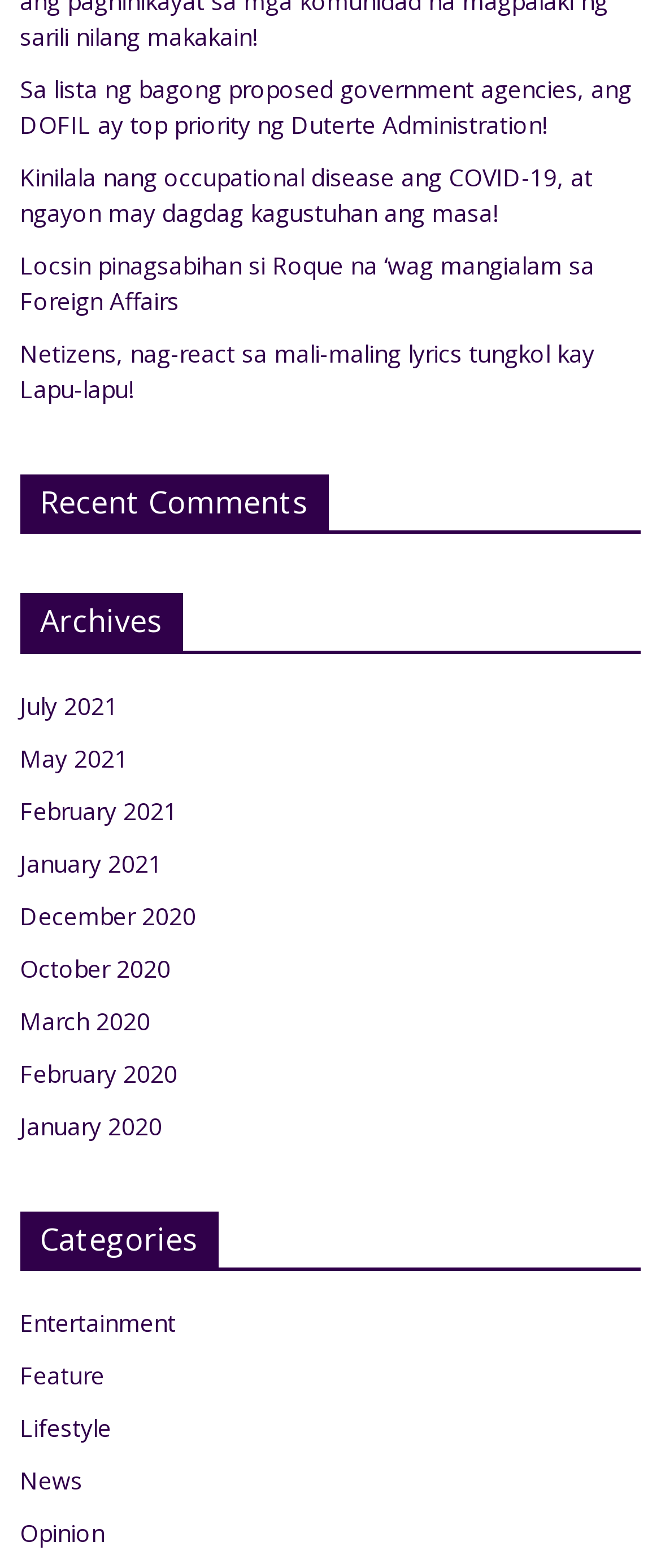Extract the bounding box coordinates of the UI element described by: "Entertainment". The coordinates should include four float numbers ranging from 0 to 1, e.g., [left, top, right, bottom].

[0.03, 0.834, 0.266, 0.854]